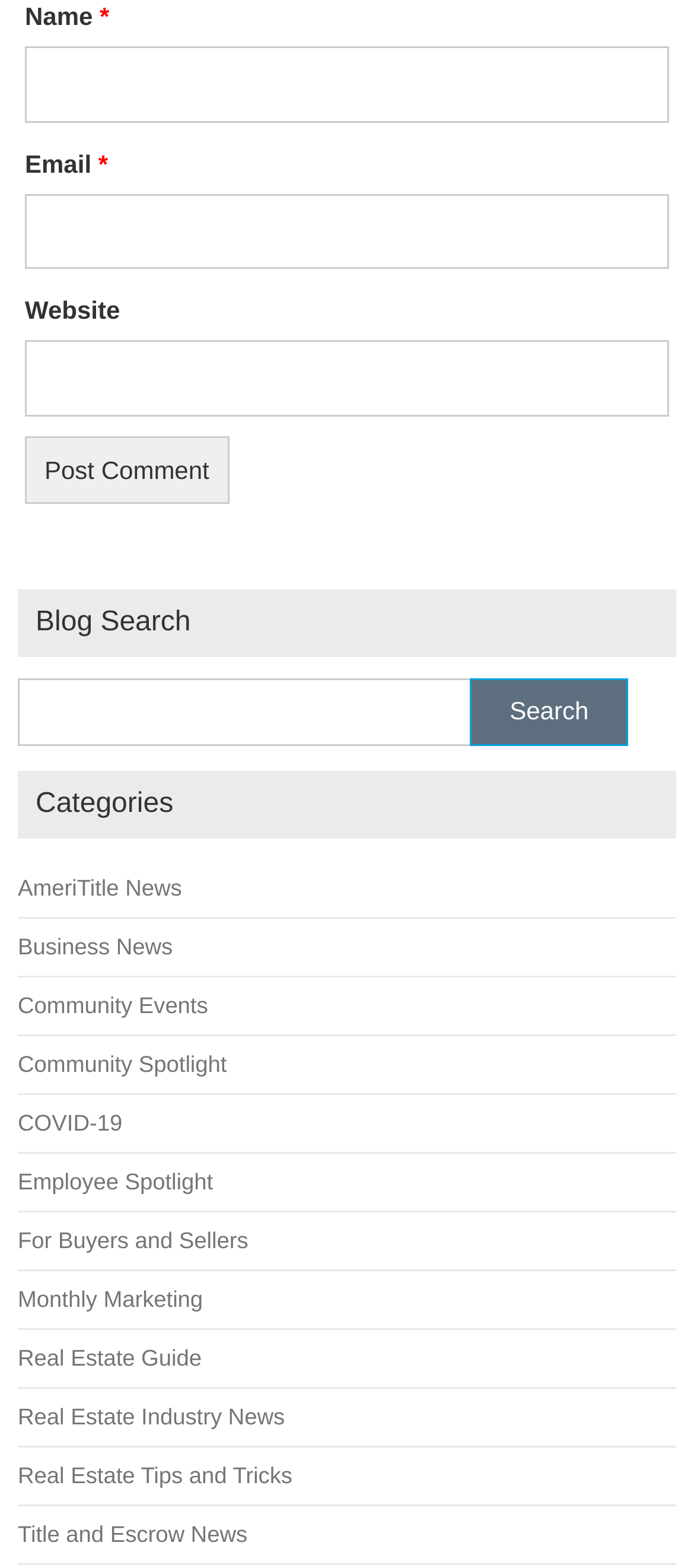Please provide the bounding box coordinates for the element that needs to be clicked to perform the following instruction: "View the National Library of Medicine homepage". The coordinates should be given as four float numbers between 0 and 1, i.e., [left, top, right, bottom].

None